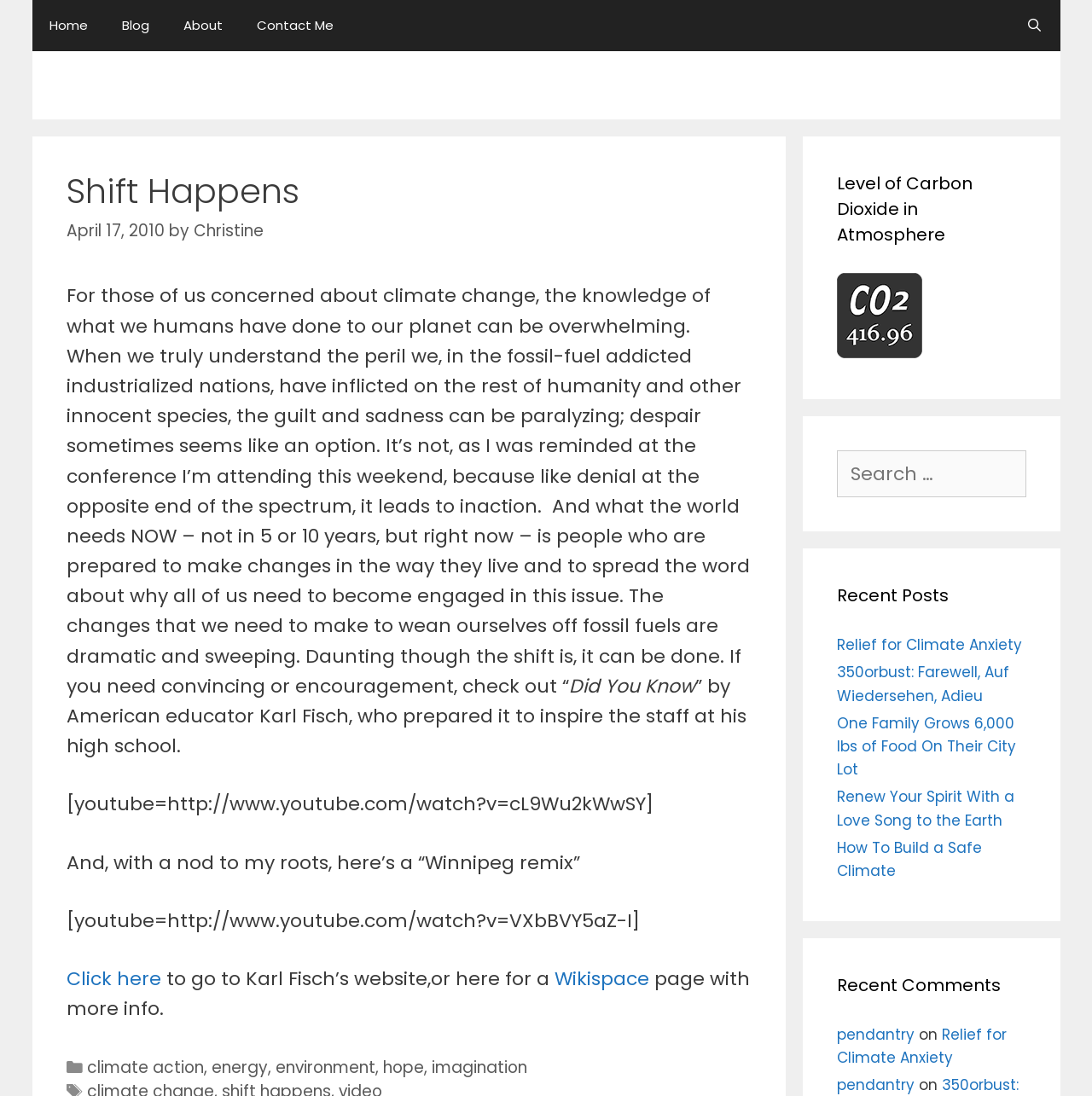Who is the author of the blog post?
Provide a concise answer using a single word or phrase based on the image.

Christine